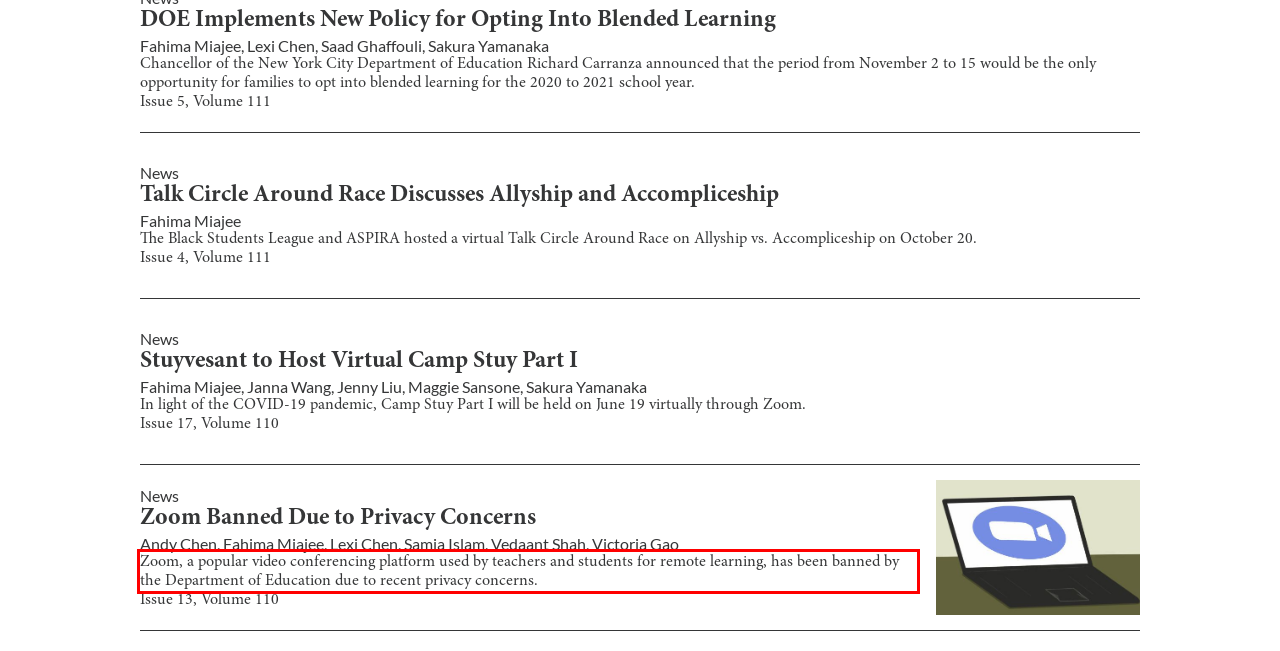Please perform OCR on the UI element surrounded by the red bounding box in the given webpage screenshot and extract its text content.

Zoom, a popular video conferencing platform used by teachers and students for remote learning, has been banned by the Department of Education due to recent privacy concerns.